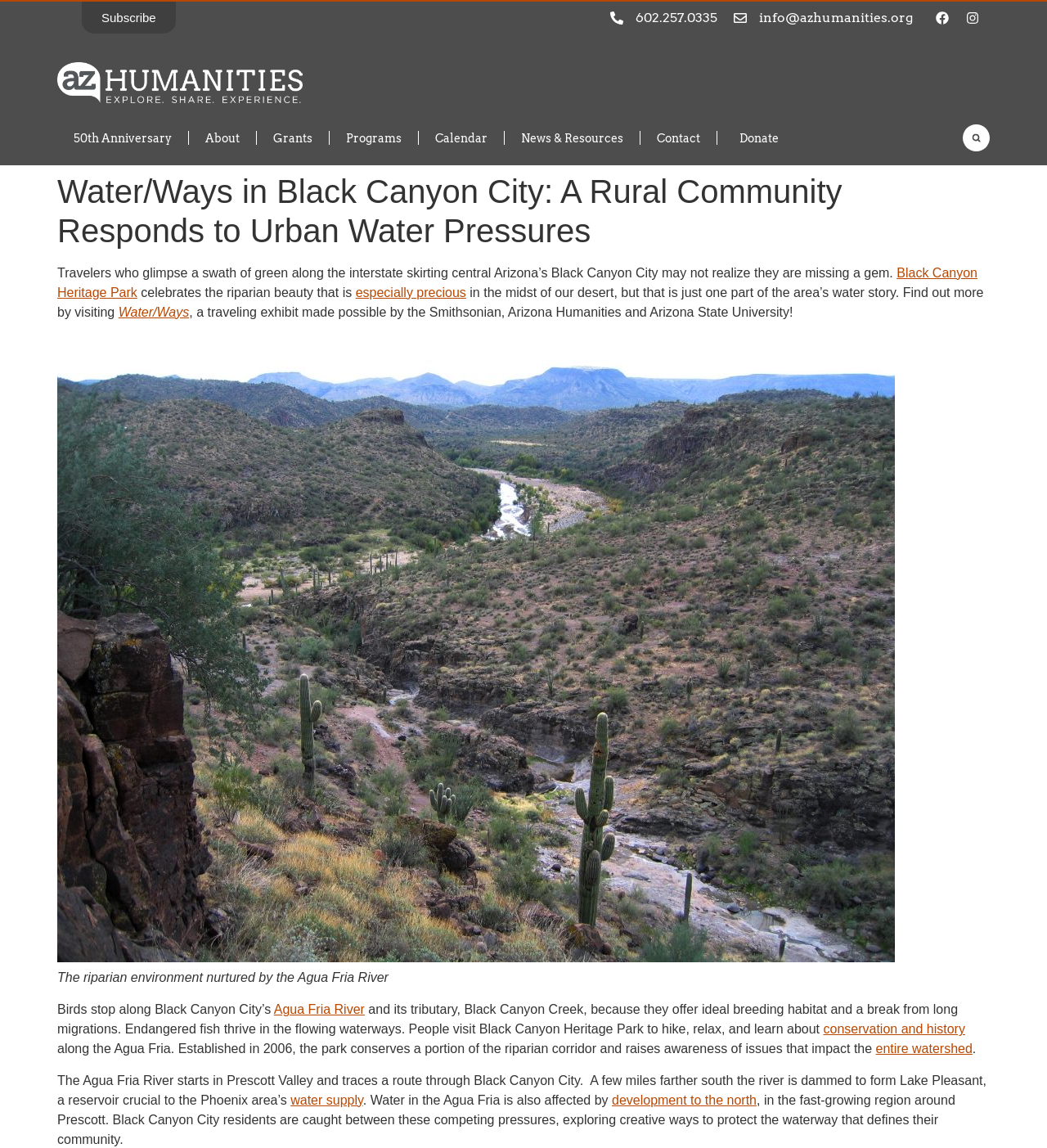What is the purpose of Lake Pleasant?
Using the information from the image, answer the question thoroughly.

I found the answer by reading the text content of the webpage, specifically the sentence 'A few miles farther south the river is dammed to form Lake Pleasant, a reservoir crucial to the Phoenix area’s water supply.' which mentions the purpose of Lake Pleasant.